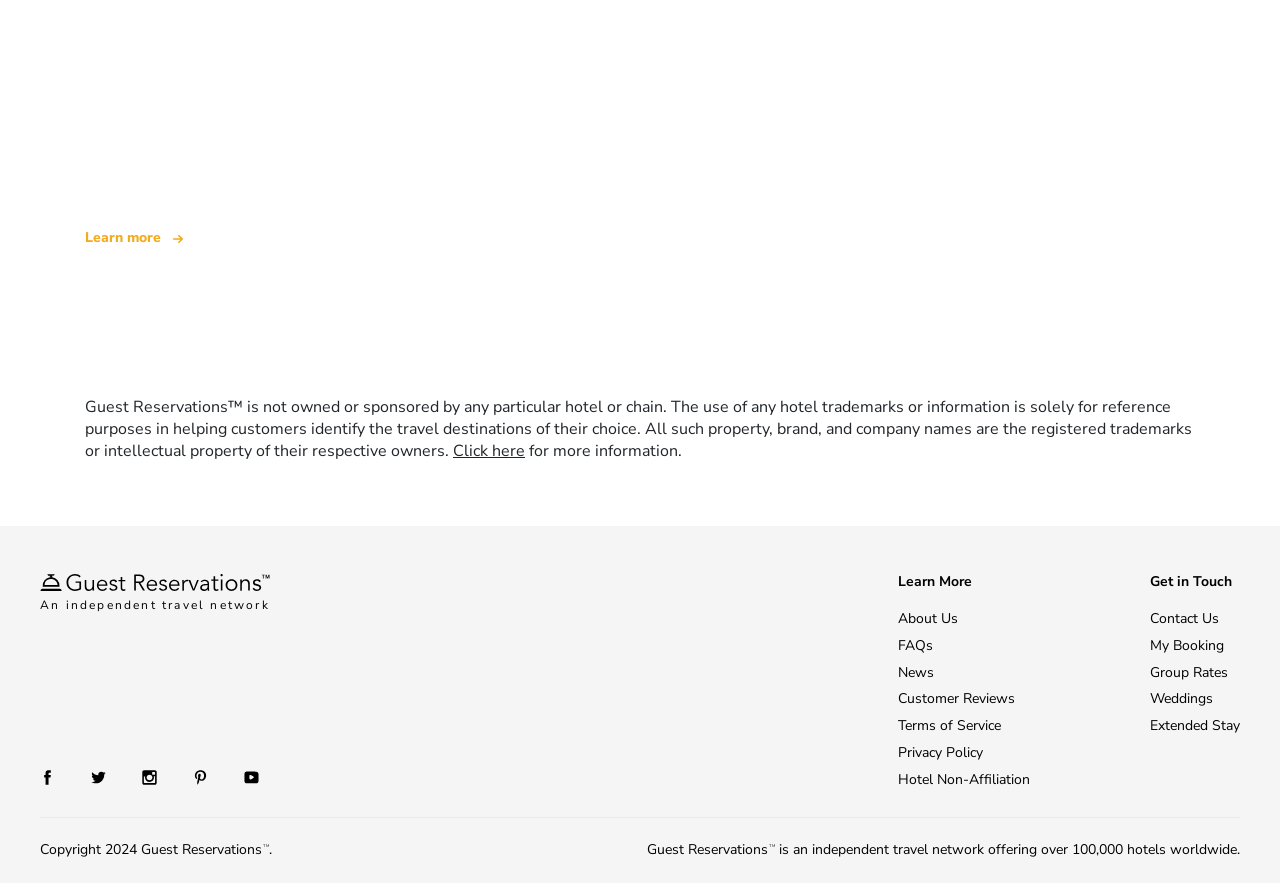Locate the bounding box coordinates of the element that should be clicked to execute the following instruction: "Contact Us".

[0.898, 0.69, 0.952, 0.711]